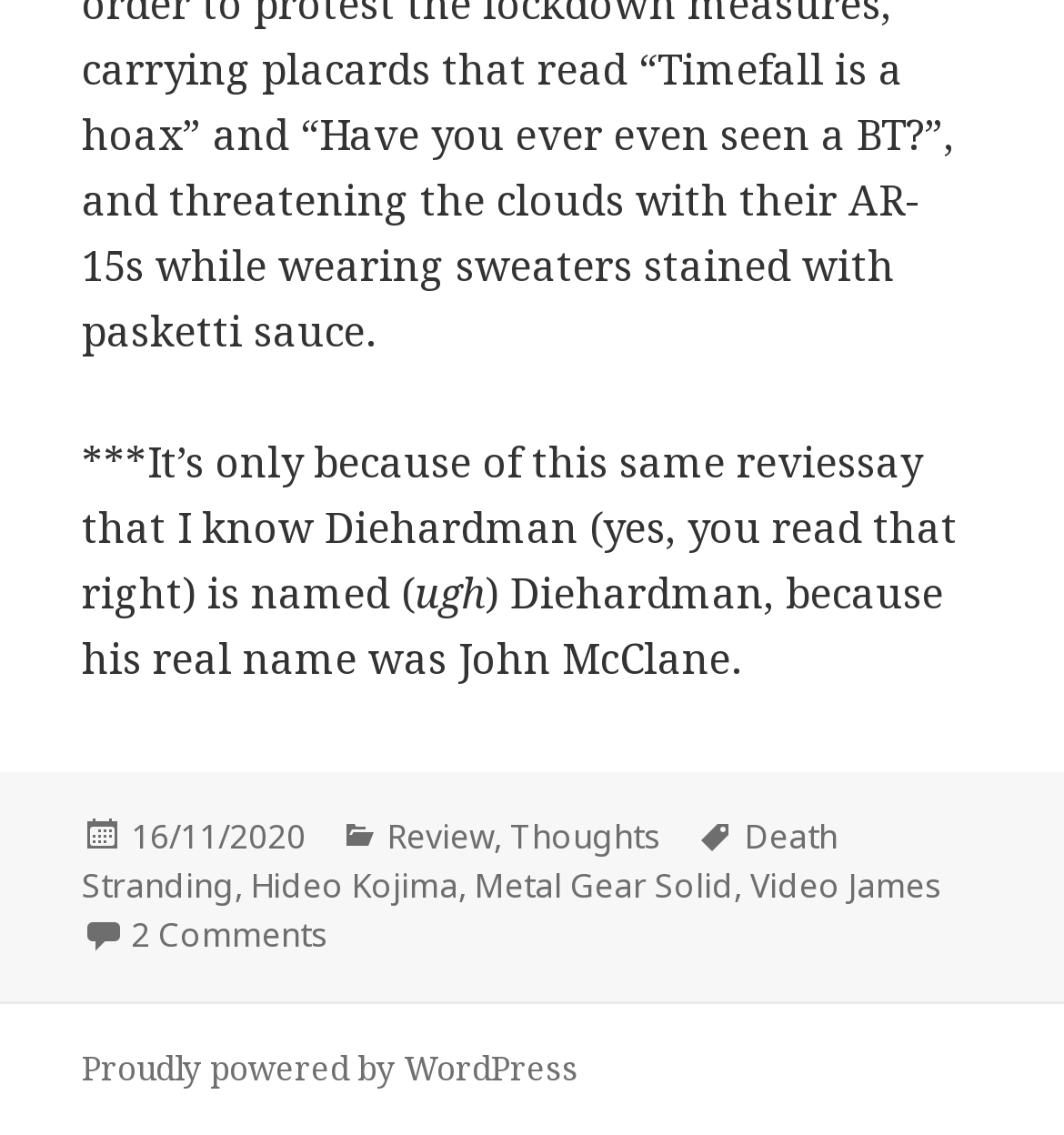Determine the bounding box coordinates of the region I should click to achieve the following instruction: "Check the comments on this post". Ensure the bounding box coordinates are four float numbers between 0 and 1, i.e., [left, top, right, bottom].

[0.123, 0.804, 0.31, 0.847]